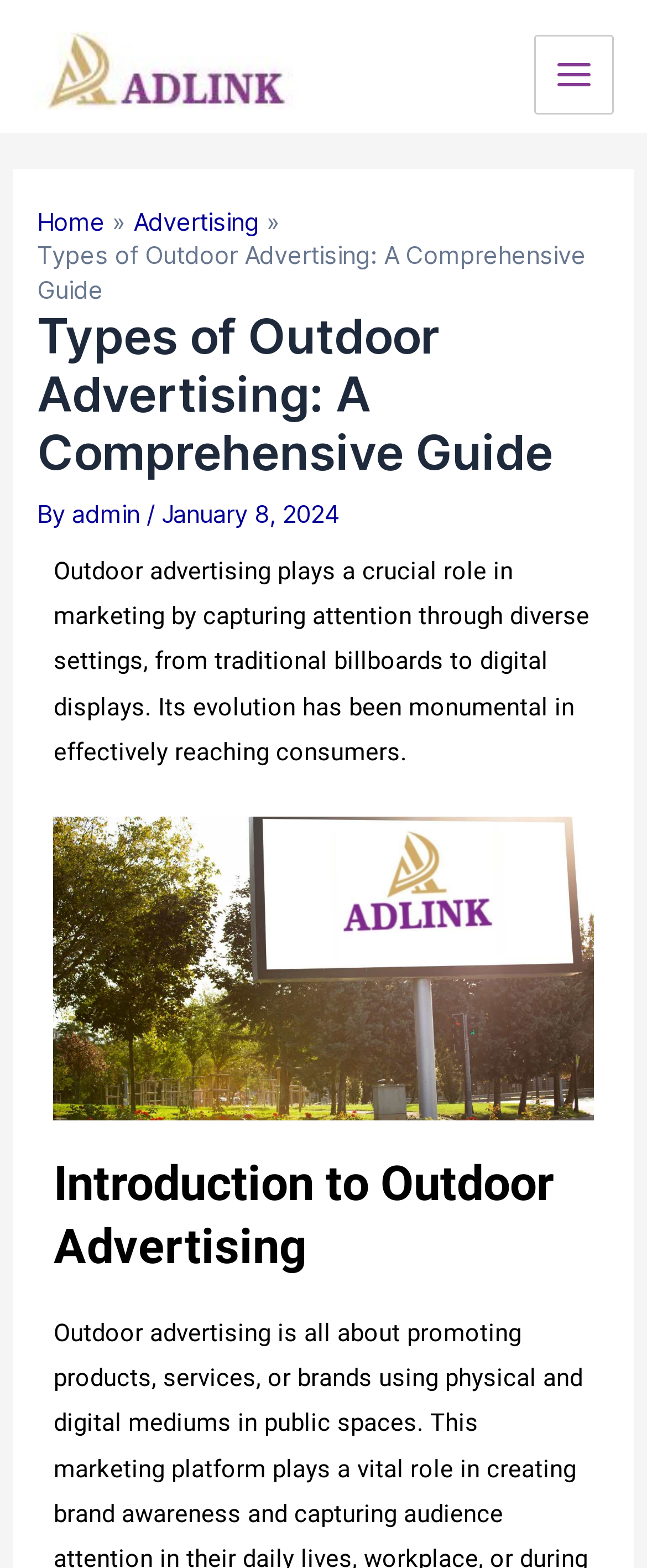Produce an extensive caption that describes everything on the webpage.

The webpage is about outdoor advertising, with a focus on its role in marketing. At the top left, there is a link to "Adlink Publicity's Blog" accompanied by an image, which serves as a logo or icon. On the top right, a "Main Menu" button is located, which is not expanded by default. 

Below the top section, a navigation menu or breadcrumbs section is situated, containing links to "Home" and "Advertising" categories. The title of the webpage, "Types of Outdoor Advertising: A Comprehensive Guide", is displayed prominently in this section.

The main content of the webpage begins with a header section, which includes the title again, followed by the author's name "admin" and the publication date "January 8, 2024". 

A paragraph of text explains the importance of outdoor advertising in capturing attention through various settings, from traditional billboards to digital displays. This text is accompanied by an image related to outdoor advertisement, which is positioned below the text. 

Finally, a heading titled "Introduction to Outdoor Advertising" is located at the bottom of the page, likely introducing the main content of the guide.